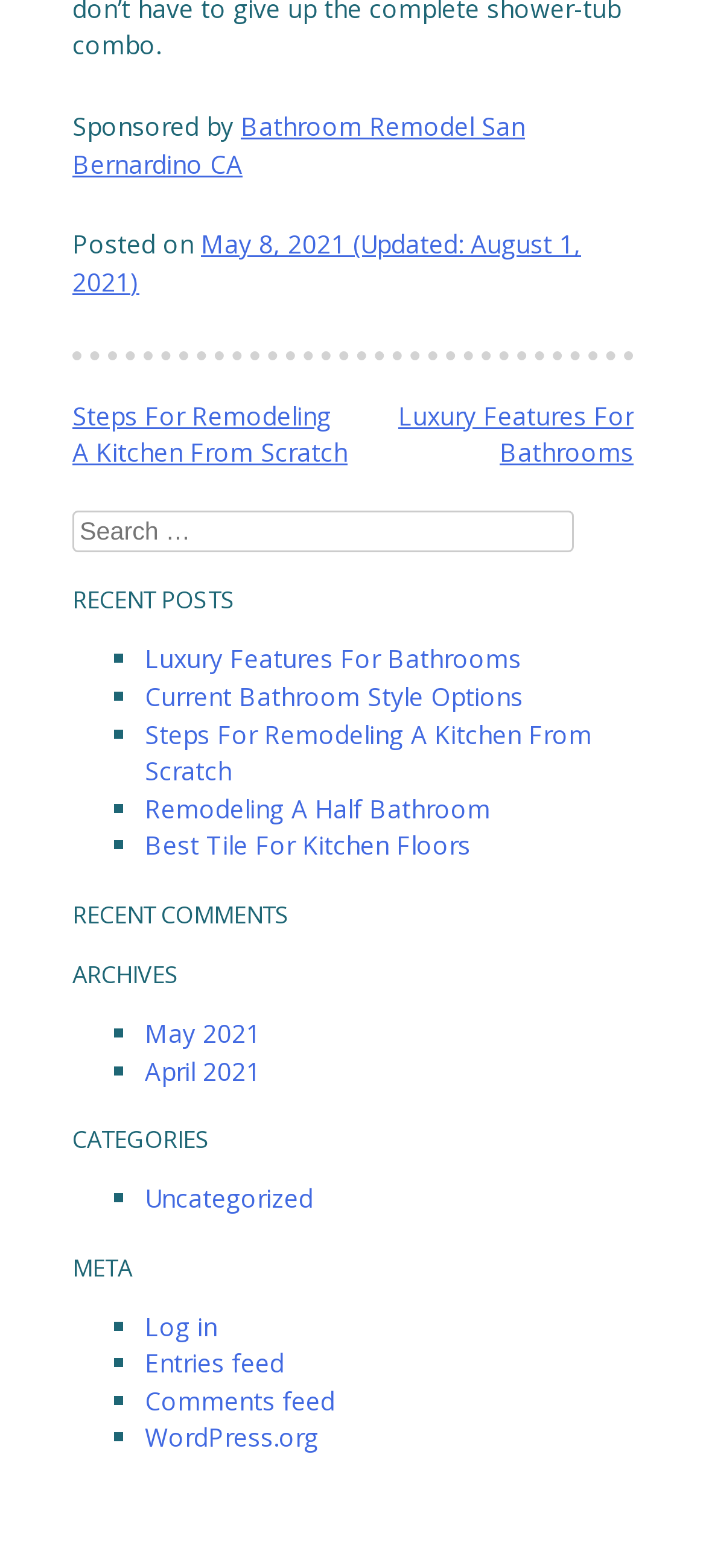Identify the bounding box for the described UI element. Provide the coordinates in (top-left x, top-left y, bottom-right x, bottom-right y) format with values ranging from 0 to 1: Kids and Teens

None